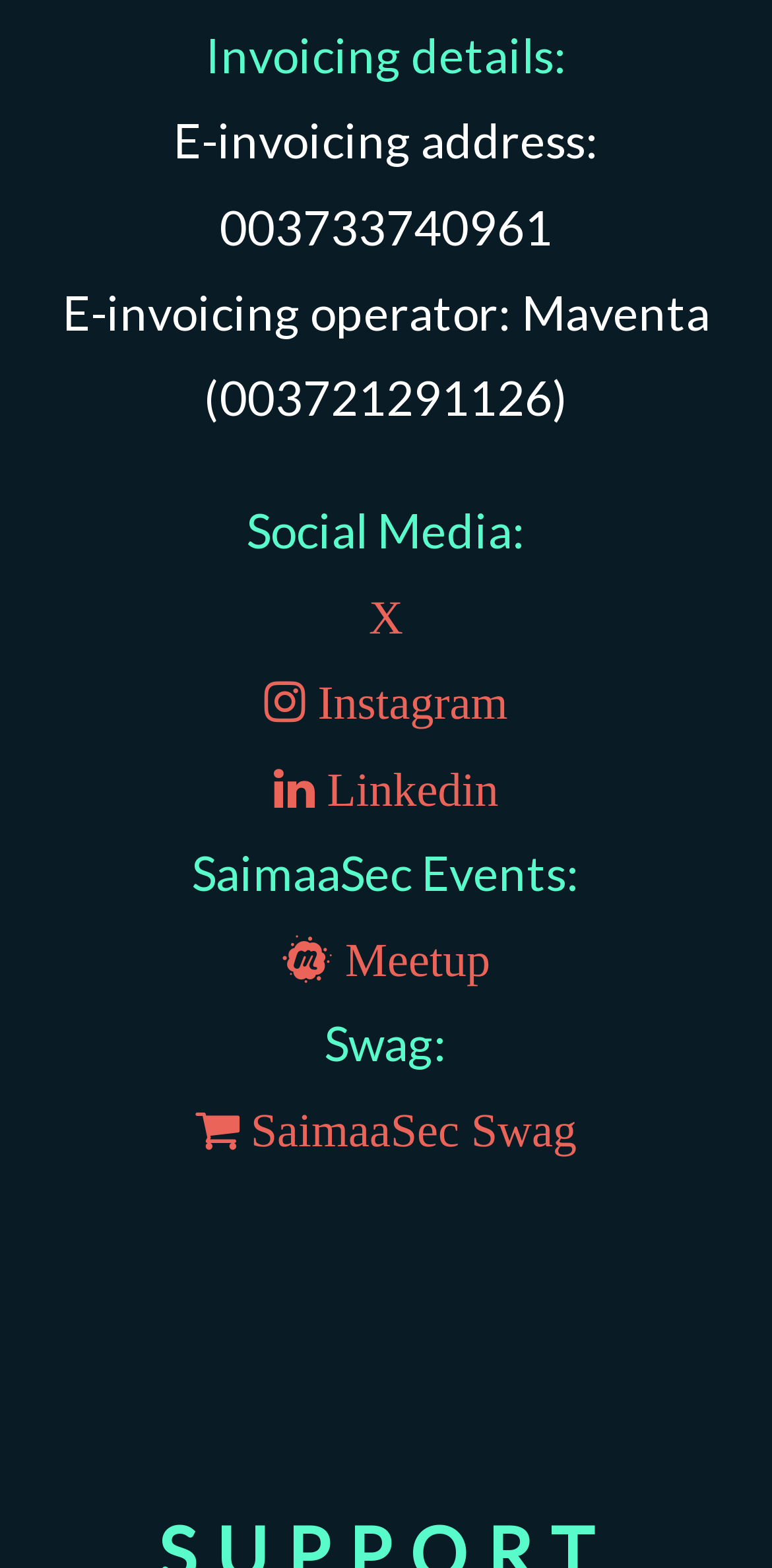Using the details from the image, please elaborate on the following question: What is the name of the swag website?

I found the name of the swag website by looking at the link element with the text ' SaimaaSec Swag' which is located at coordinates [0.253, 0.701, 0.747, 0.738].